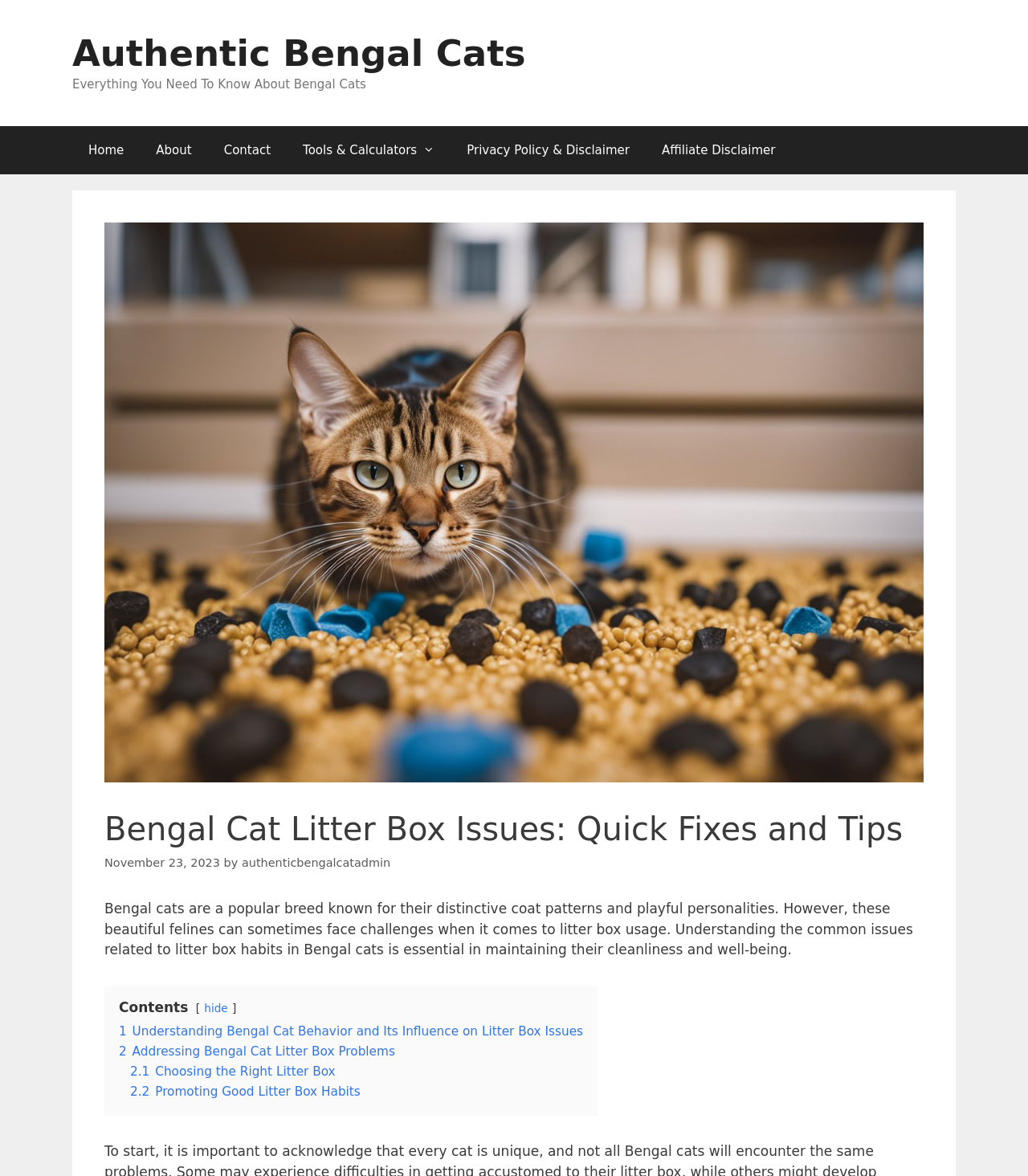Pinpoint the bounding box coordinates of the area that should be clicked to complete the following instruction: "view tools and calculators". The coordinates must be given as four float numbers between 0 and 1, i.e., [left, top, right, bottom].

[0.279, 0.107, 0.438, 0.148]